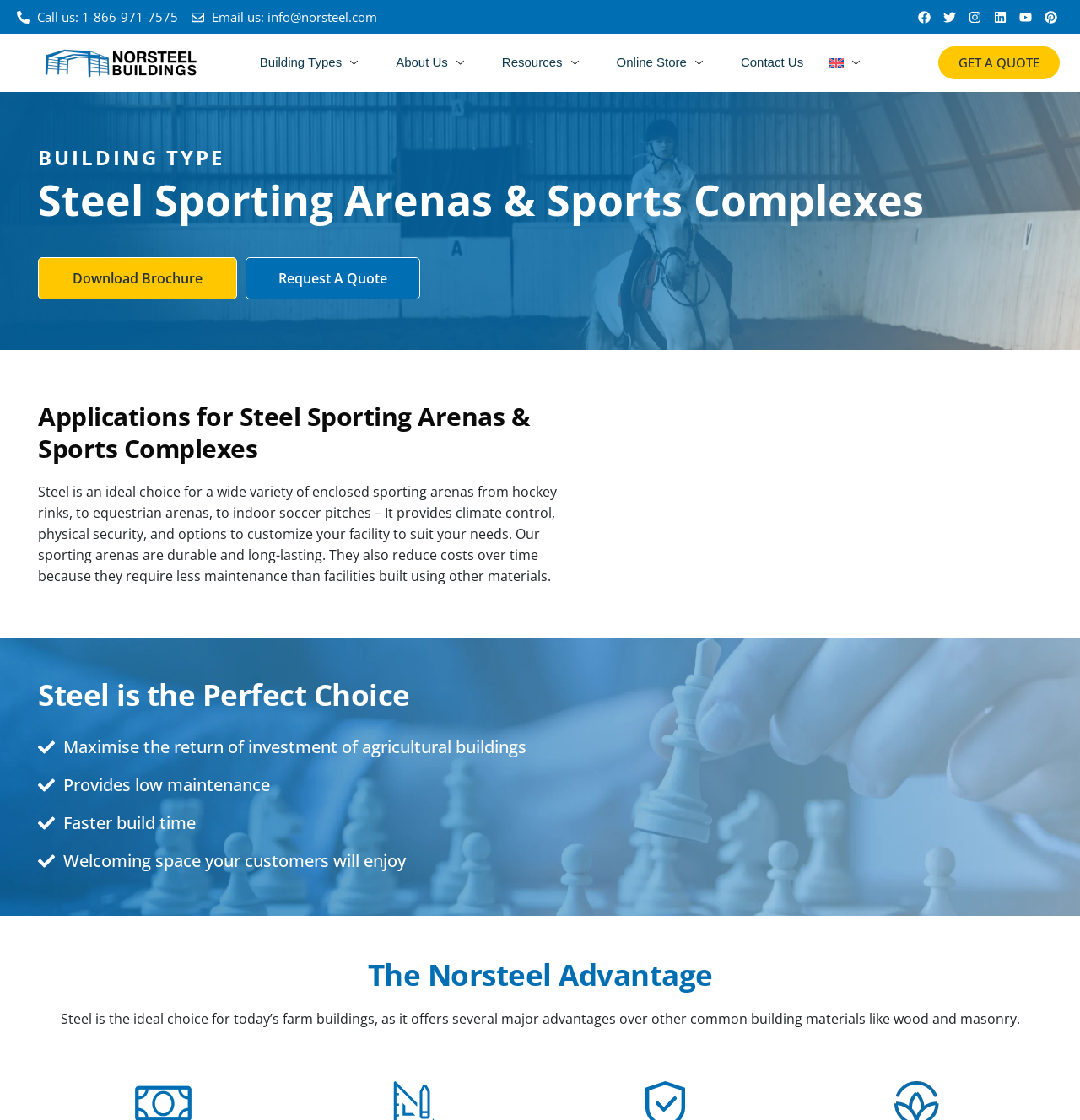Find the bounding box coordinates of the element I should click to carry out the following instruction: "Contact us".

[0.674, 0.042, 0.756, 0.07]